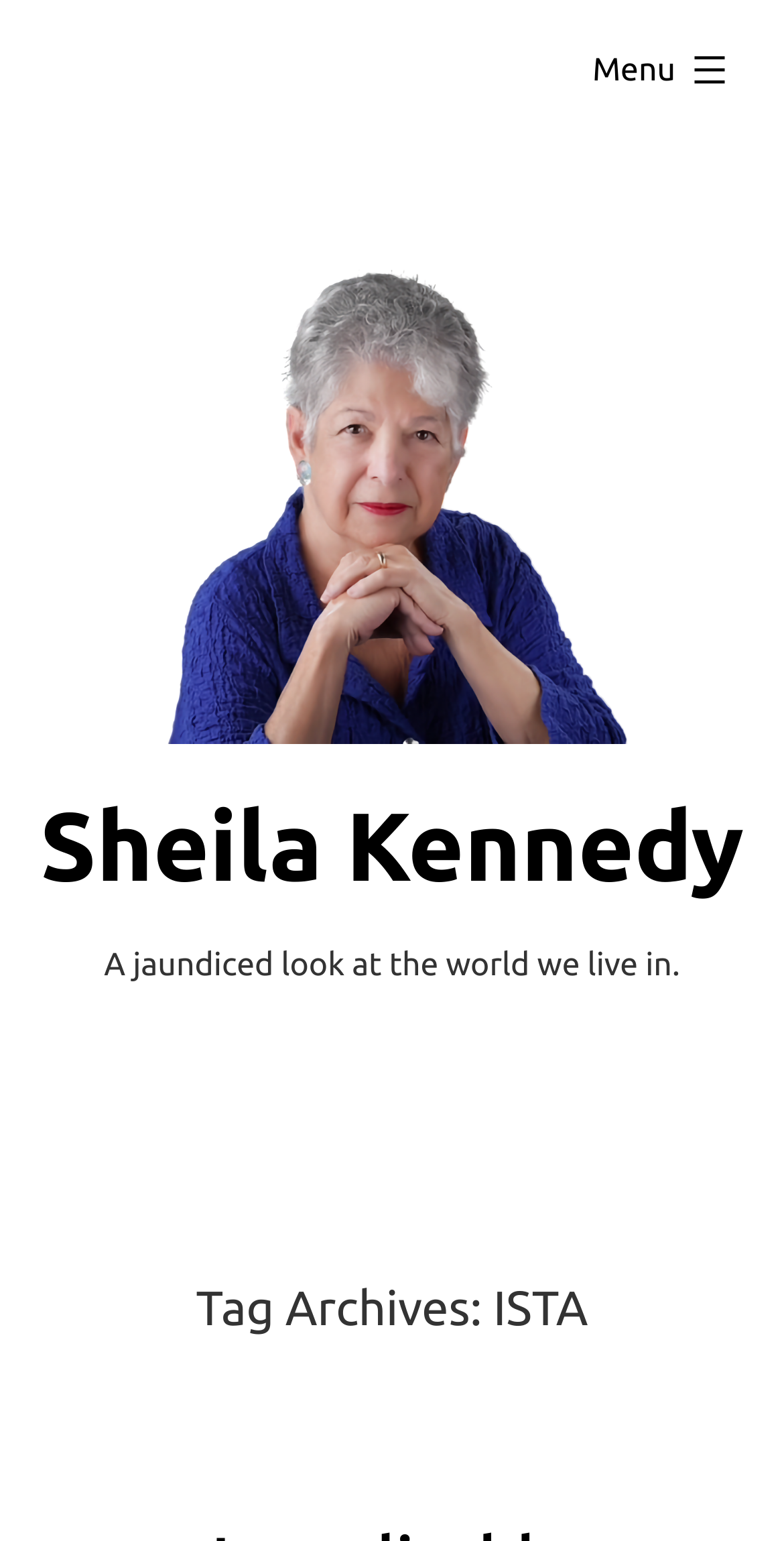Examine the image carefully and respond to the question with a detailed answer: 
What is the purpose of the button?

The purpose of the button is to expand the menu, which can be inferred from the text 'Menu expanded' on the button element located at the top-right corner of the webpage.